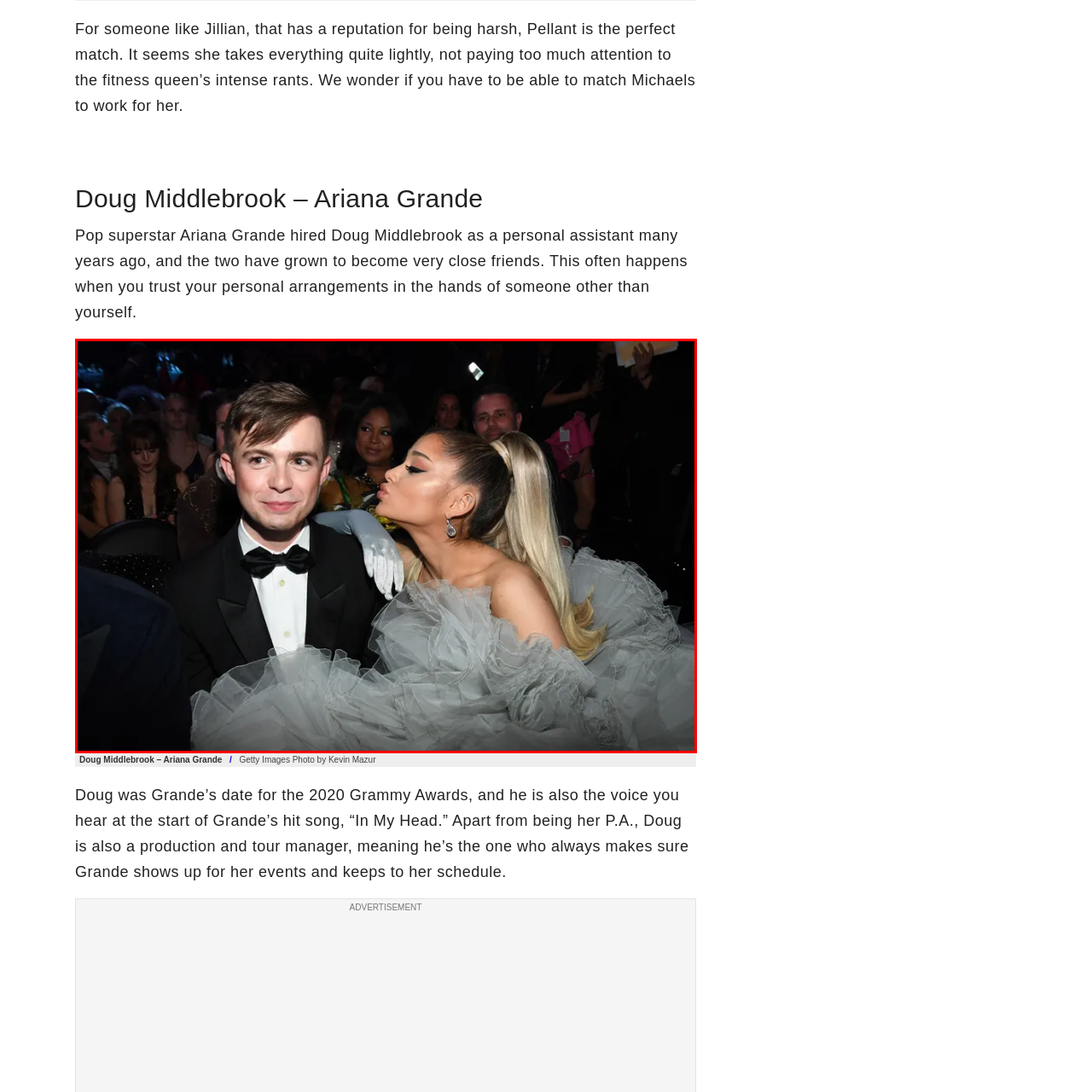Look at the image segment within the red box, What is the occasion depicted in the image? Give a brief response in one word or phrase.

Glamorous event